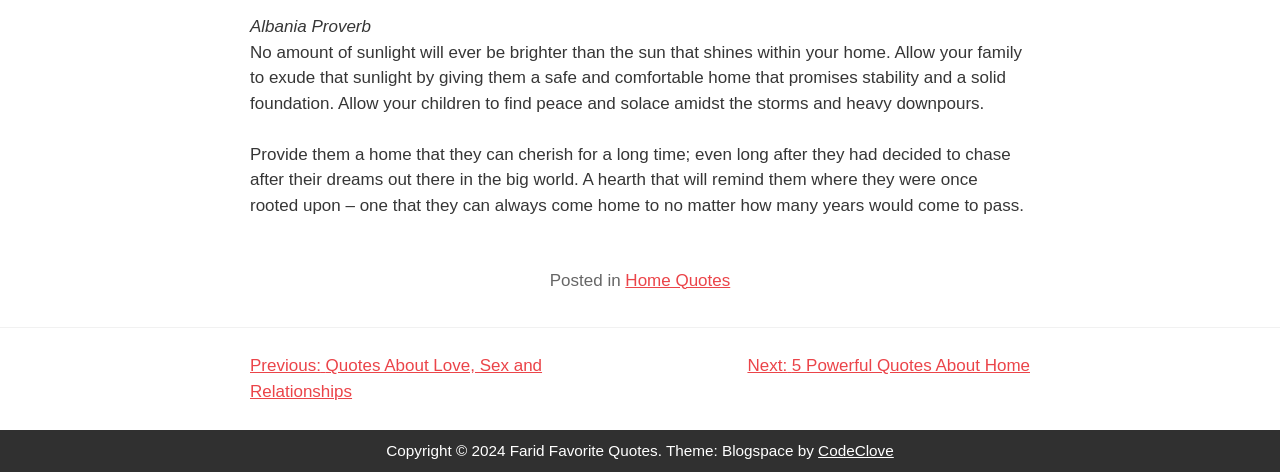Analyze the image and provide a detailed answer to the question: What is the purpose of the 'Previous' and 'Next' links?

The 'Previous' and 'Next' links are part of the post navigation section, which suggests that they are used to navigate between different posts on the website. The links likely point to related quotes or articles.